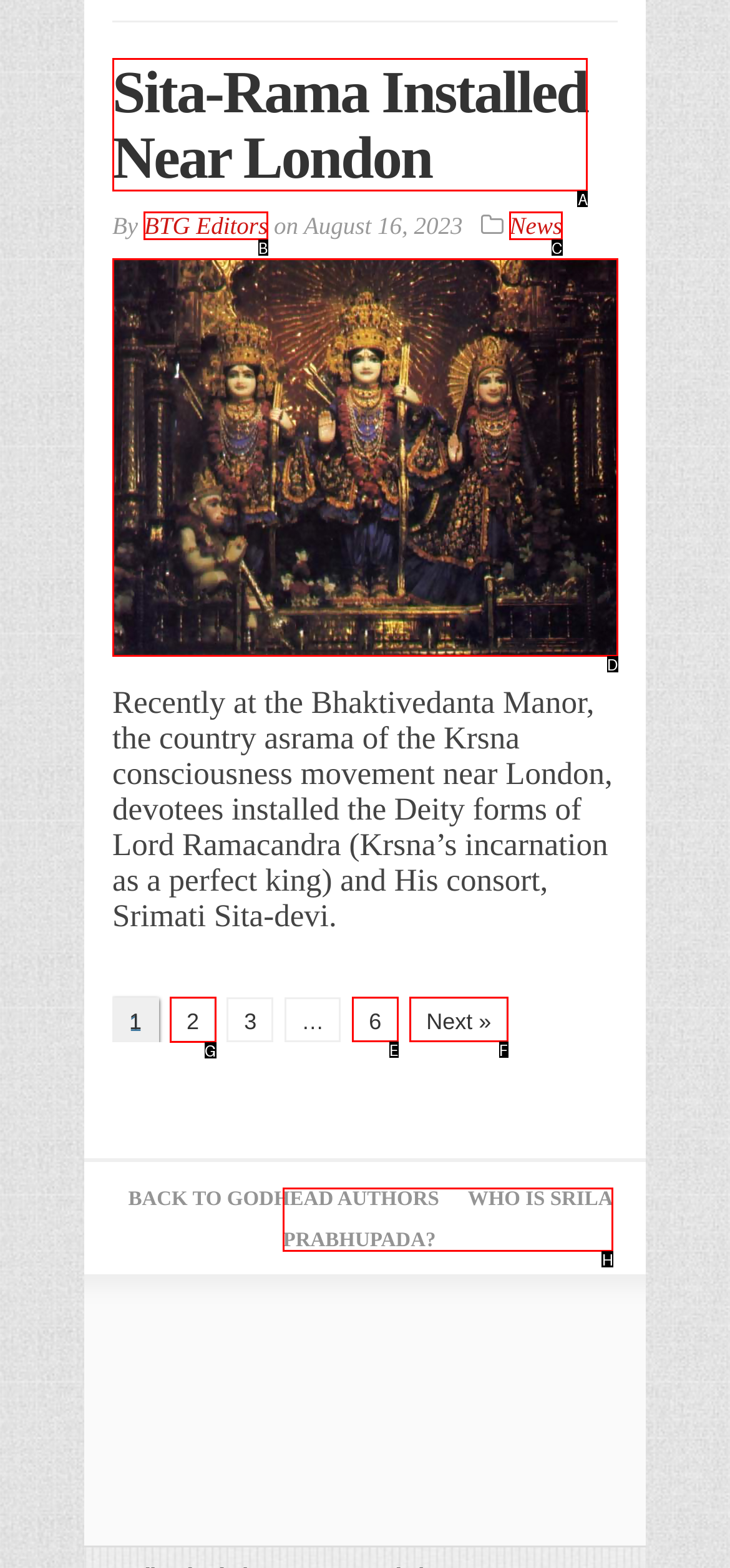Which lettered option should I select to achieve the task: Go to page 2 according to the highlighted elements in the screenshot?

G